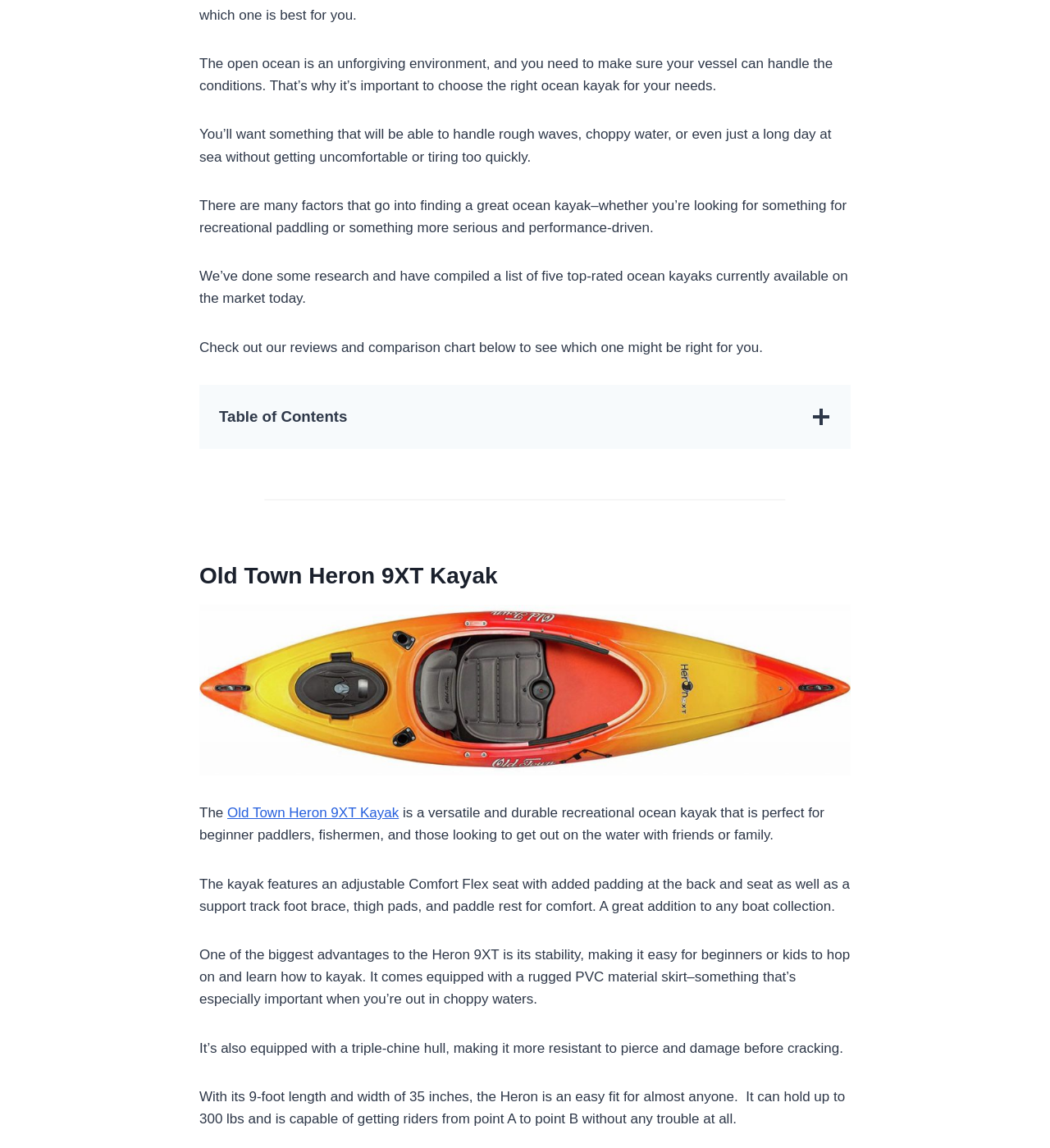Please find the bounding box coordinates of the element that must be clicked to perform the given instruction: "Click on the link to read about the Old Town Heron 9XT Kayak". The coordinates should be four float numbers from 0 to 1, i.e., [left, top, right, bottom].

[0.19, 0.49, 0.474, 0.512]